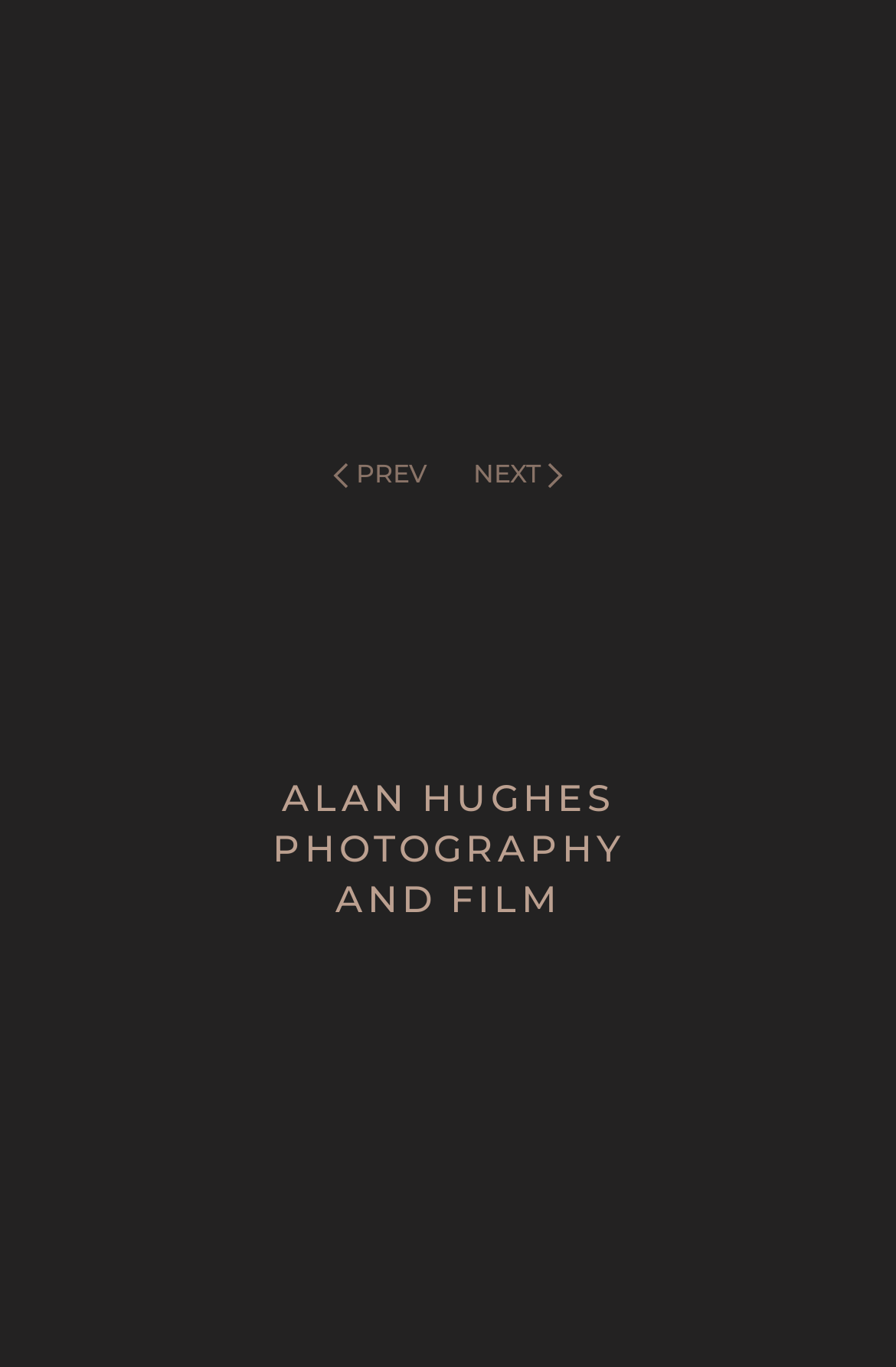How many pages are there in the gallery?
Please give a detailed and elaborate explanation in response to the question.

There are more than one page in the gallery, as there are 'Previous page' and 'Next page' links present at the top of the webpage, indicating that there are multiple pages of content.